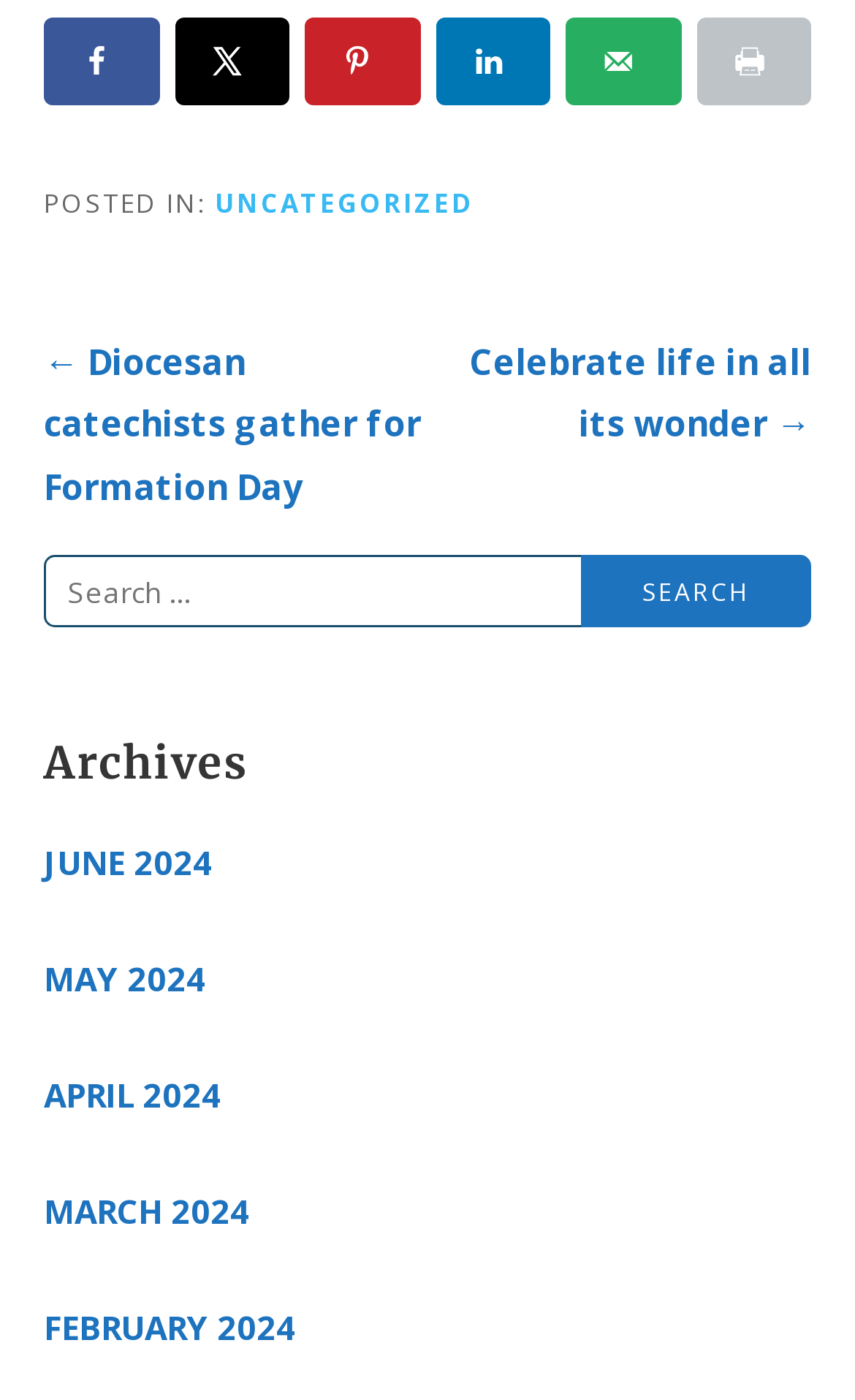Locate the bounding box coordinates of the area to click to fulfill this instruction: "Share on Facebook". The bounding box should be presented as four float numbers between 0 and 1, in the order [left, top, right, bottom].

[0.051, 0.012, 0.186, 0.074]